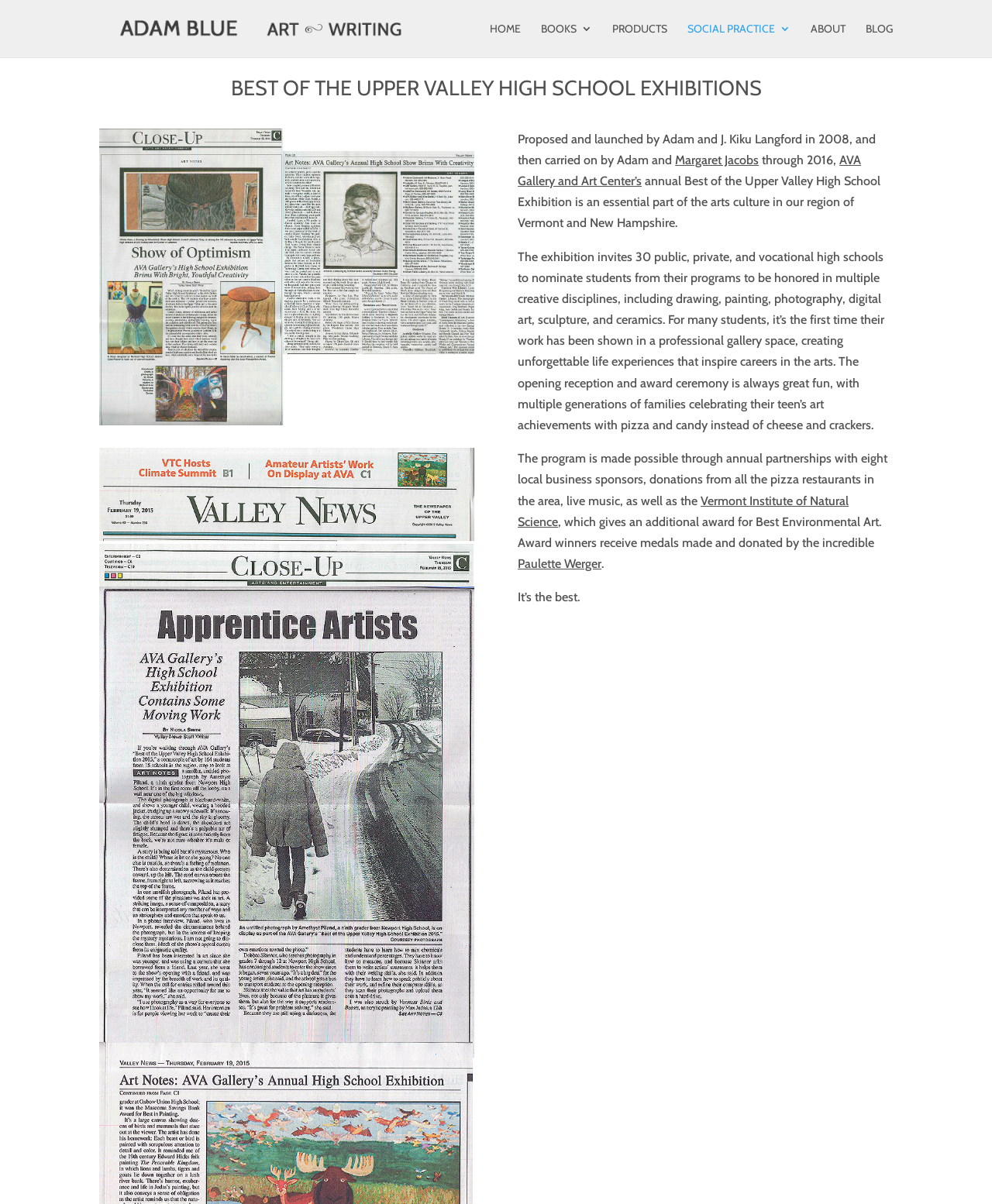From the element description: "Margaret Jacobs", extract the bounding box coordinates of the UI element. The coordinates should be expressed as four float numbers between 0 and 1, in the order [left, top, right, bottom].

[0.681, 0.127, 0.765, 0.139]